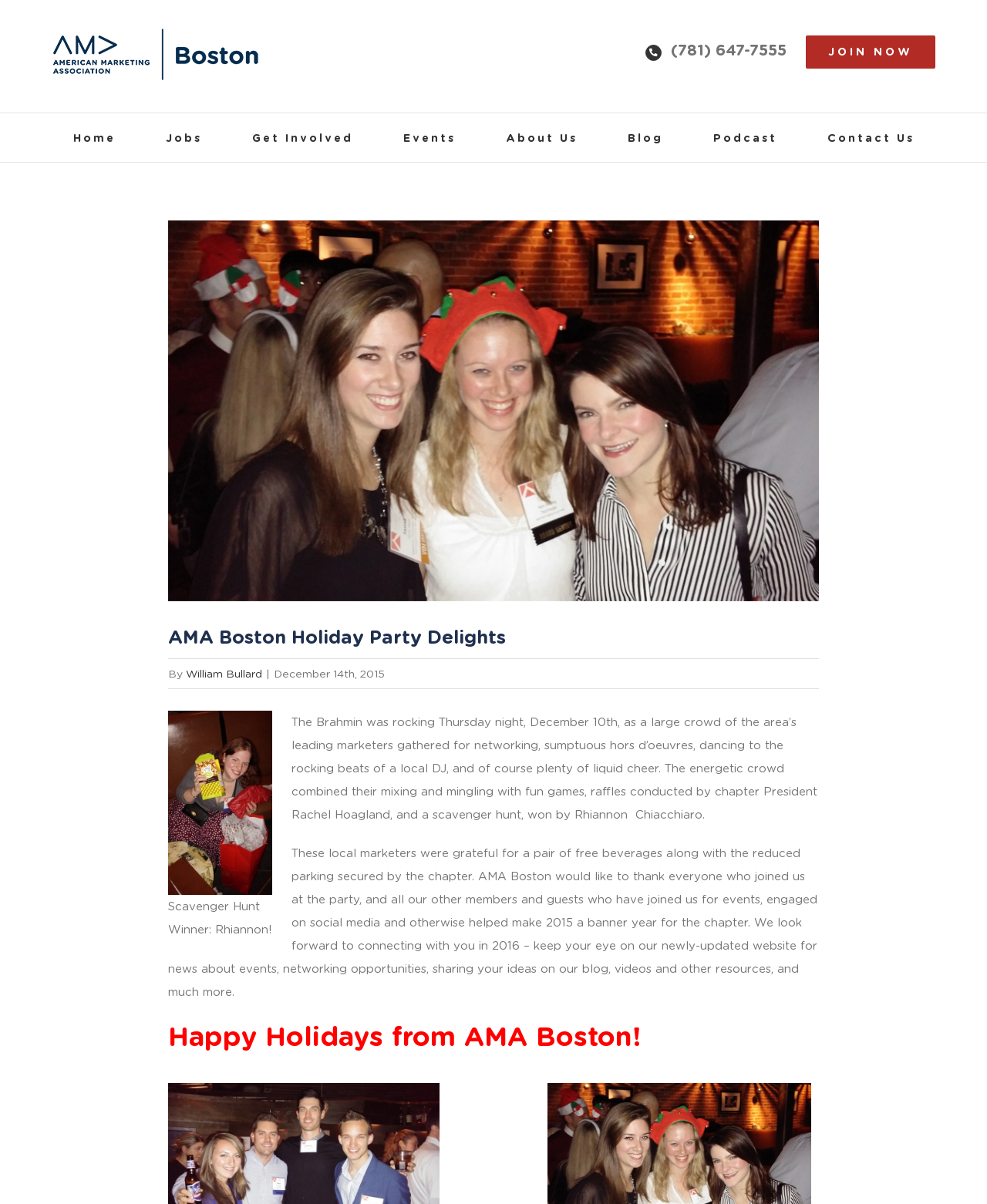Please find the bounding box coordinates of the section that needs to be clicked to achieve this instruction: "Join AMA Boston".

[0.817, 0.029, 0.948, 0.057]